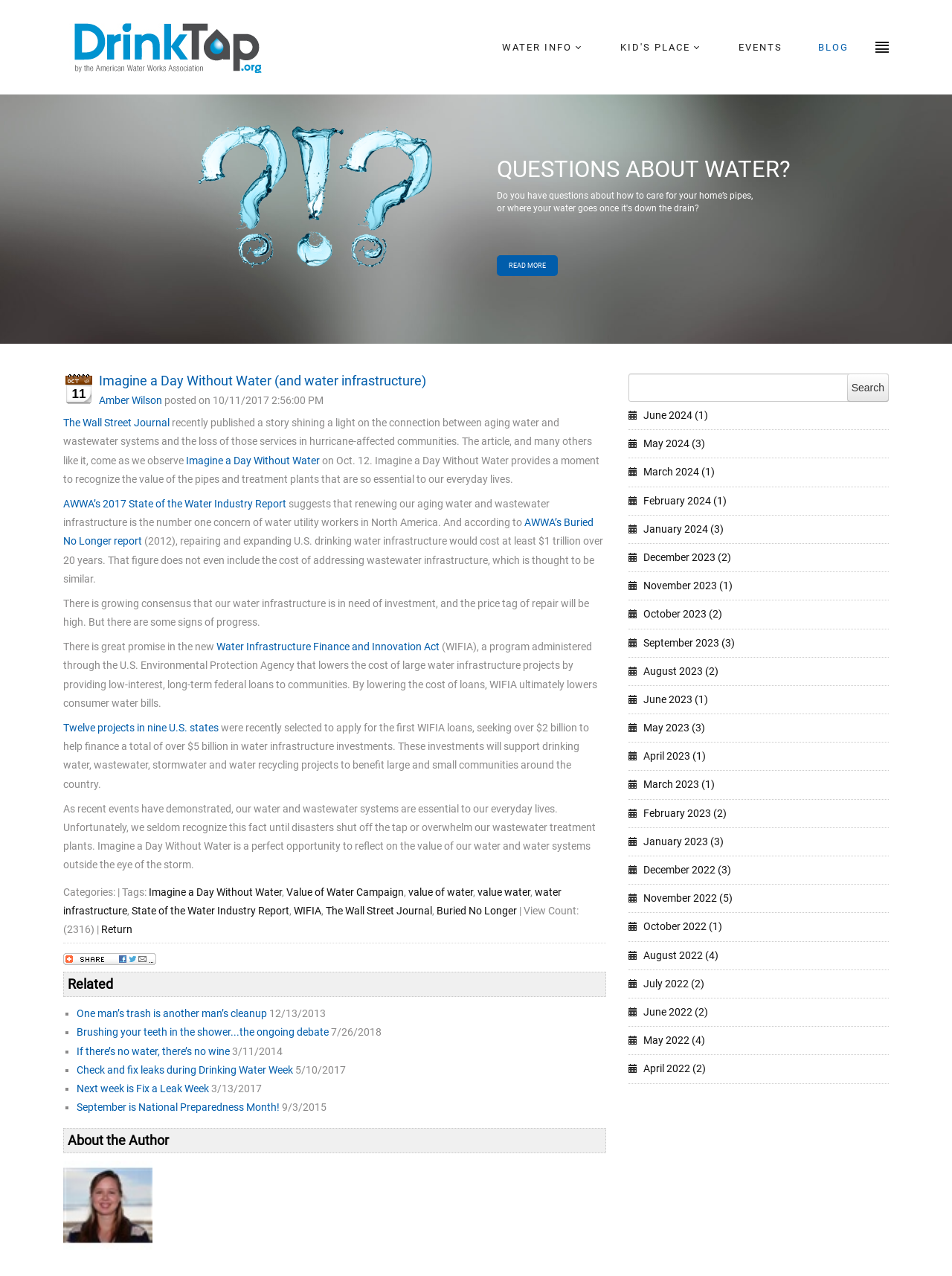Identify the bounding box for the described UI element. Provide the coordinates in (top-left x, top-left y, bottom-right x, bottom-right y) format with values ranging from 0 to 1: READ MORE

[0.521, 0.2, 0.586, 0.217]